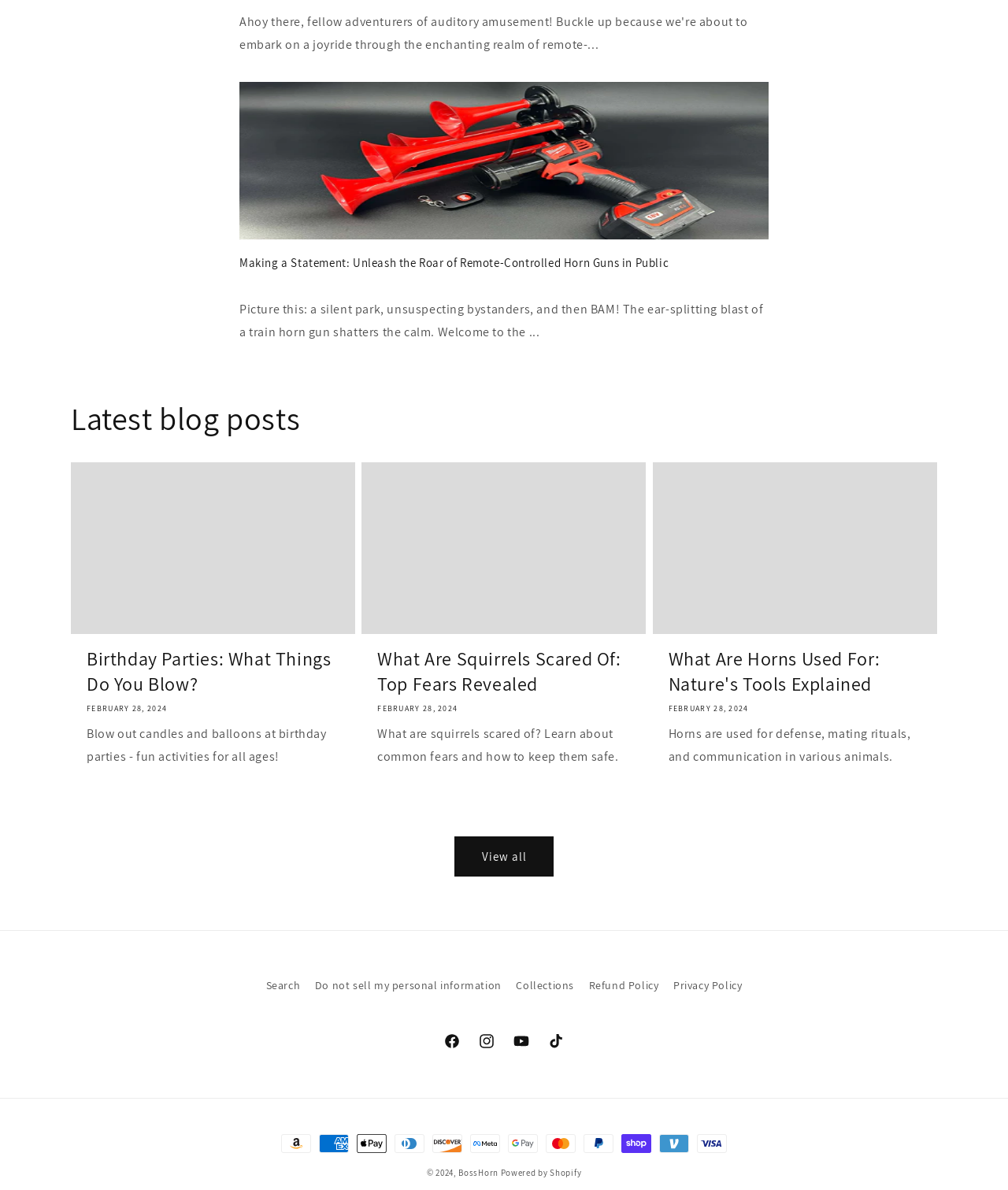What is the main topic of the webpage?
Examine the screenshot and reply with a single word or phrase.

Horns and related topics